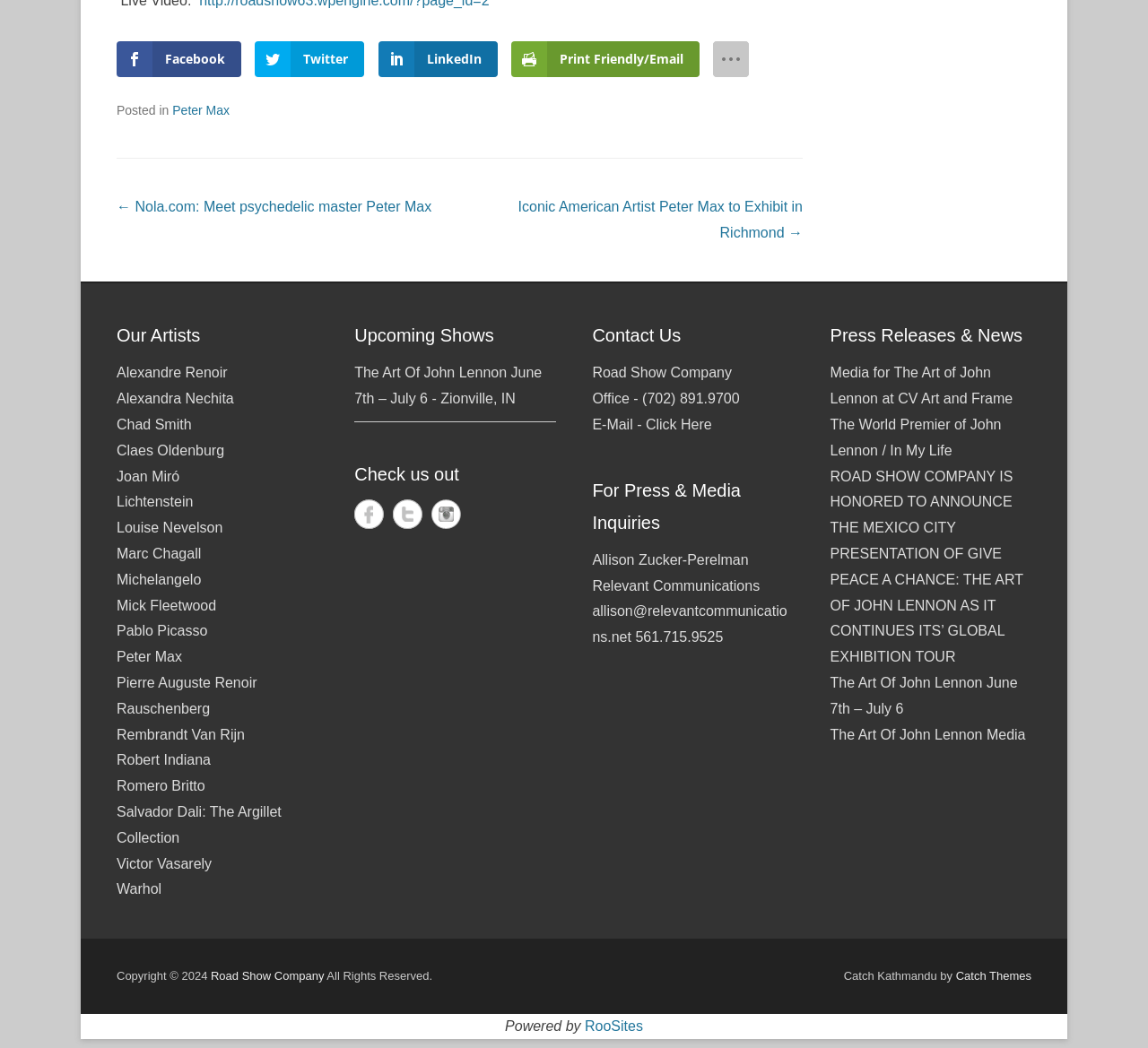What is the name of the artist whose work is exhibited?
Please provide an in-depth and detailed response to the question.

I found the answer by looking at the links in the 'Our Artists' section, where I saw a link to 'Peter Max'. This suggests that Peter Max is one of the artists whose work is exhibited.